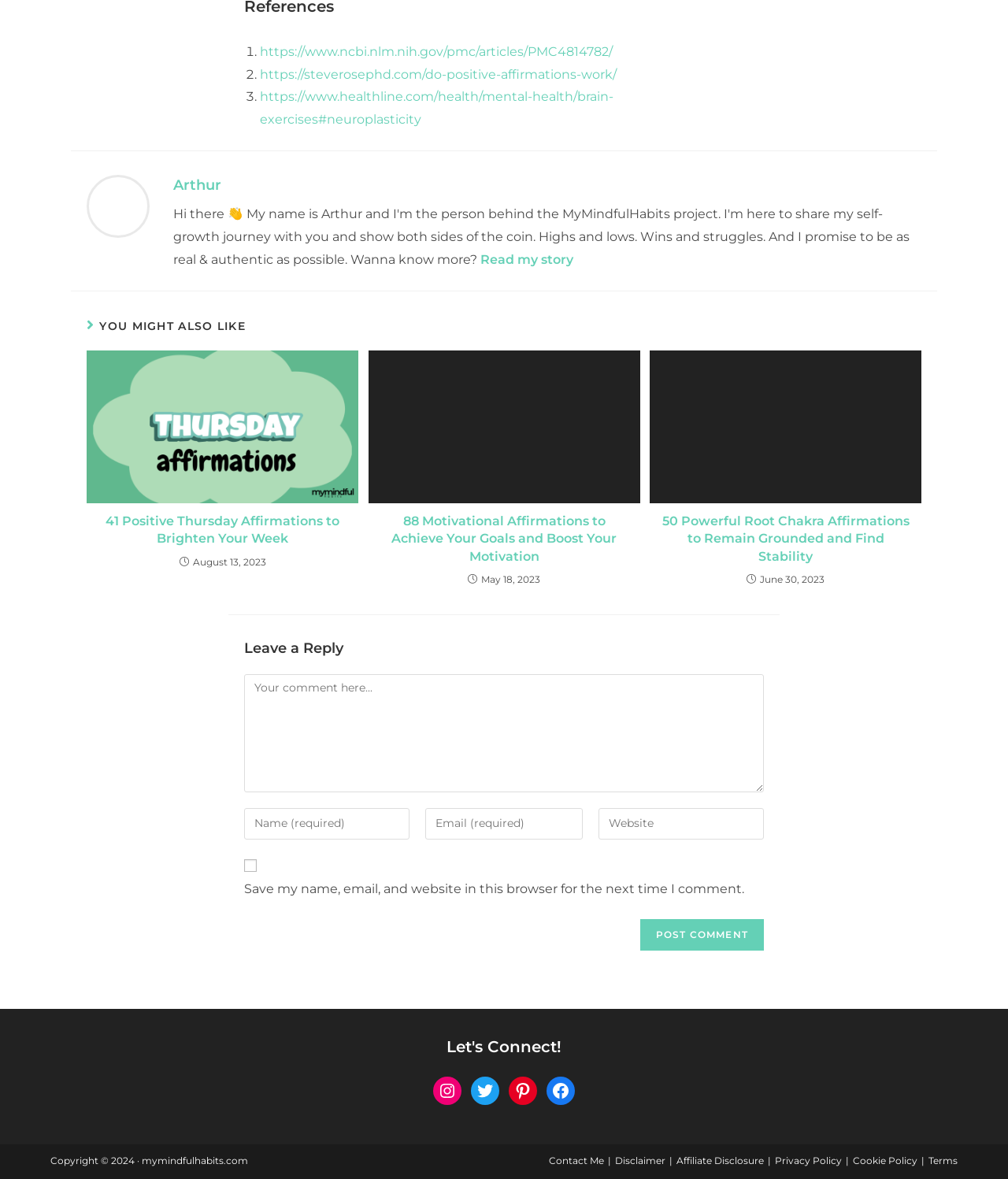Please provide a comprehensive response to the question based on the details in the image: What is the author's name?

The author's name is mentioned in the heading element with the text 'Arthur', which is located below the post author avatar image.